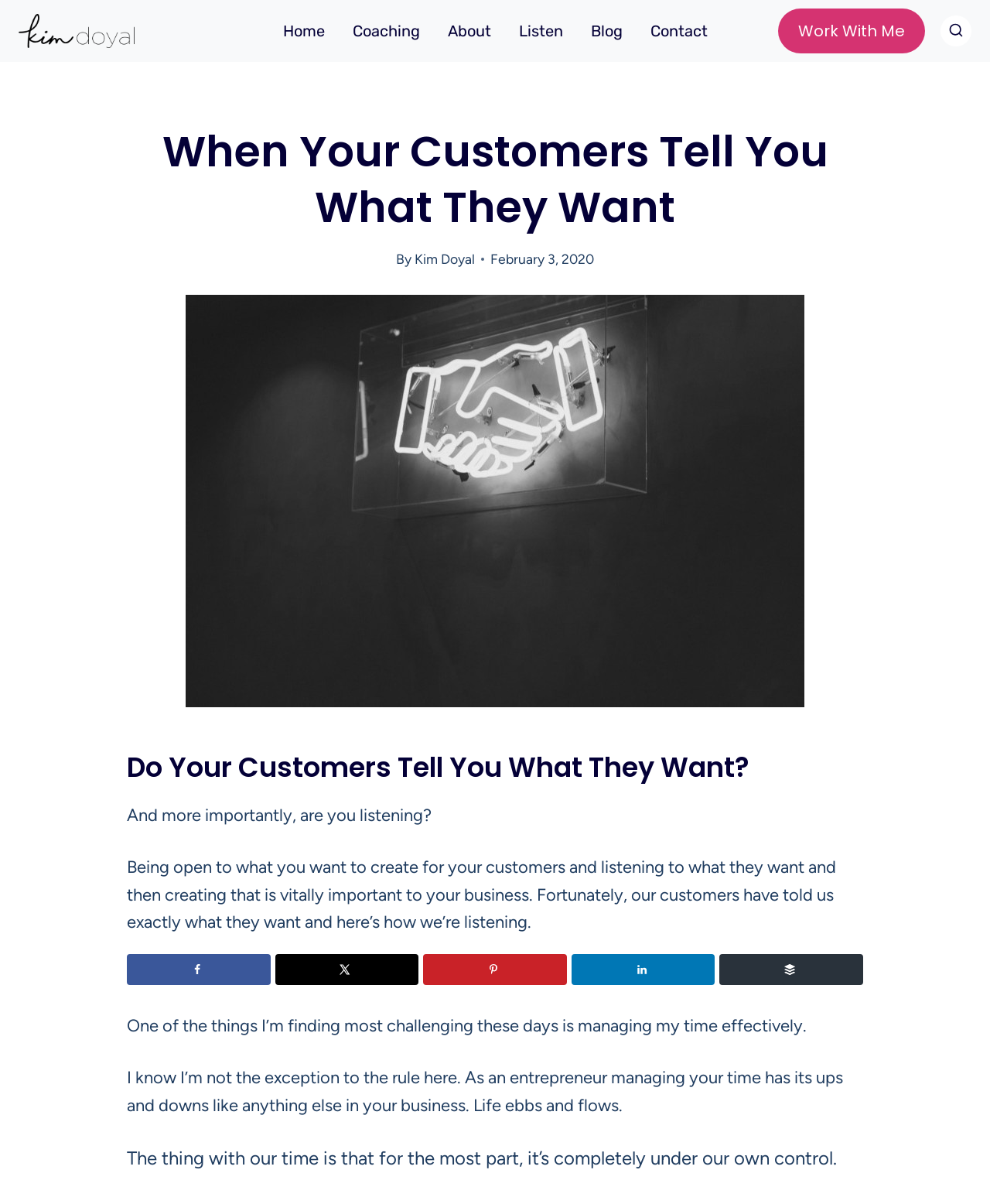Determine the bounding box coordinates of the clickable element to achieve the following action: 'Click on the 'ADDICTION RECOVERY' link'. Provide the coordinates as four float values between 0 and 1, formatted as [left, top, right, bottom].

None